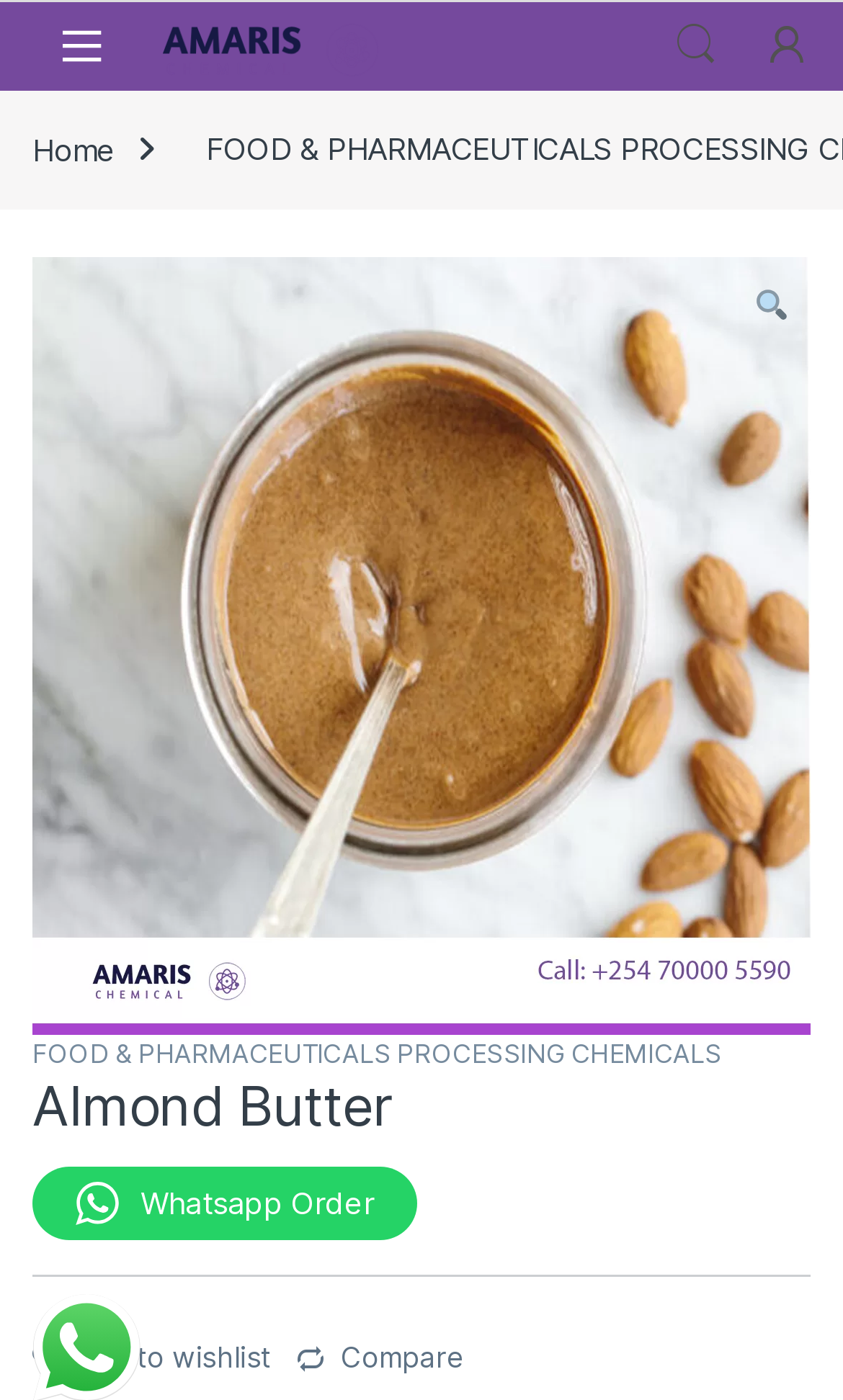Using the image as a reference, answer the following question in as much detail as possible:
How many navigation links are there in the breadcrumb?

I counted the number of links under the 'Breadcrumb' navigation element, which are 'Home', '', 'FOOD & PHARMACEUTICALS PROCESSING CHEMICALS', and 'Almond Butter'.